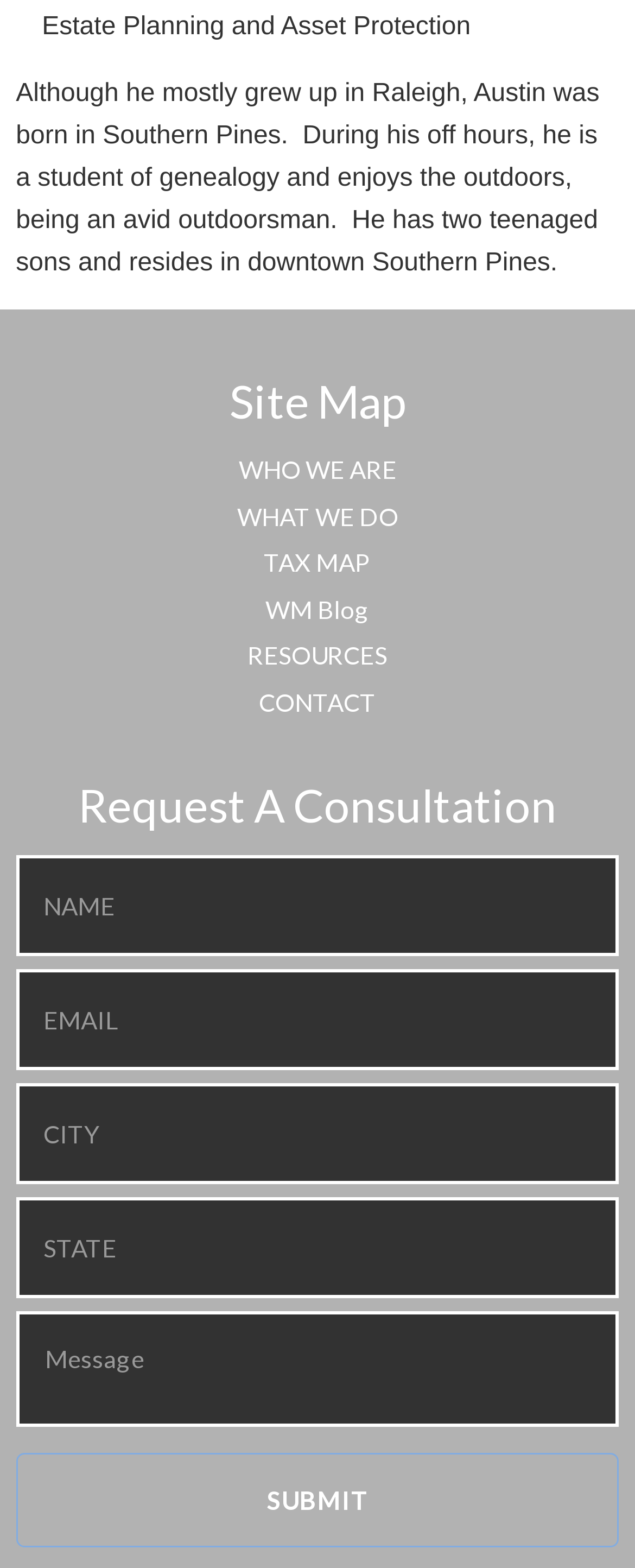Please find and report the bounding box coordinates of the element to click in order to perform the following action: "Click on Submit". The coordinates should be expressed as four float numbers between 0 and 1, in the format [left, top, right, bottom].

[0.025, 0.926, 0.975, 0.986]